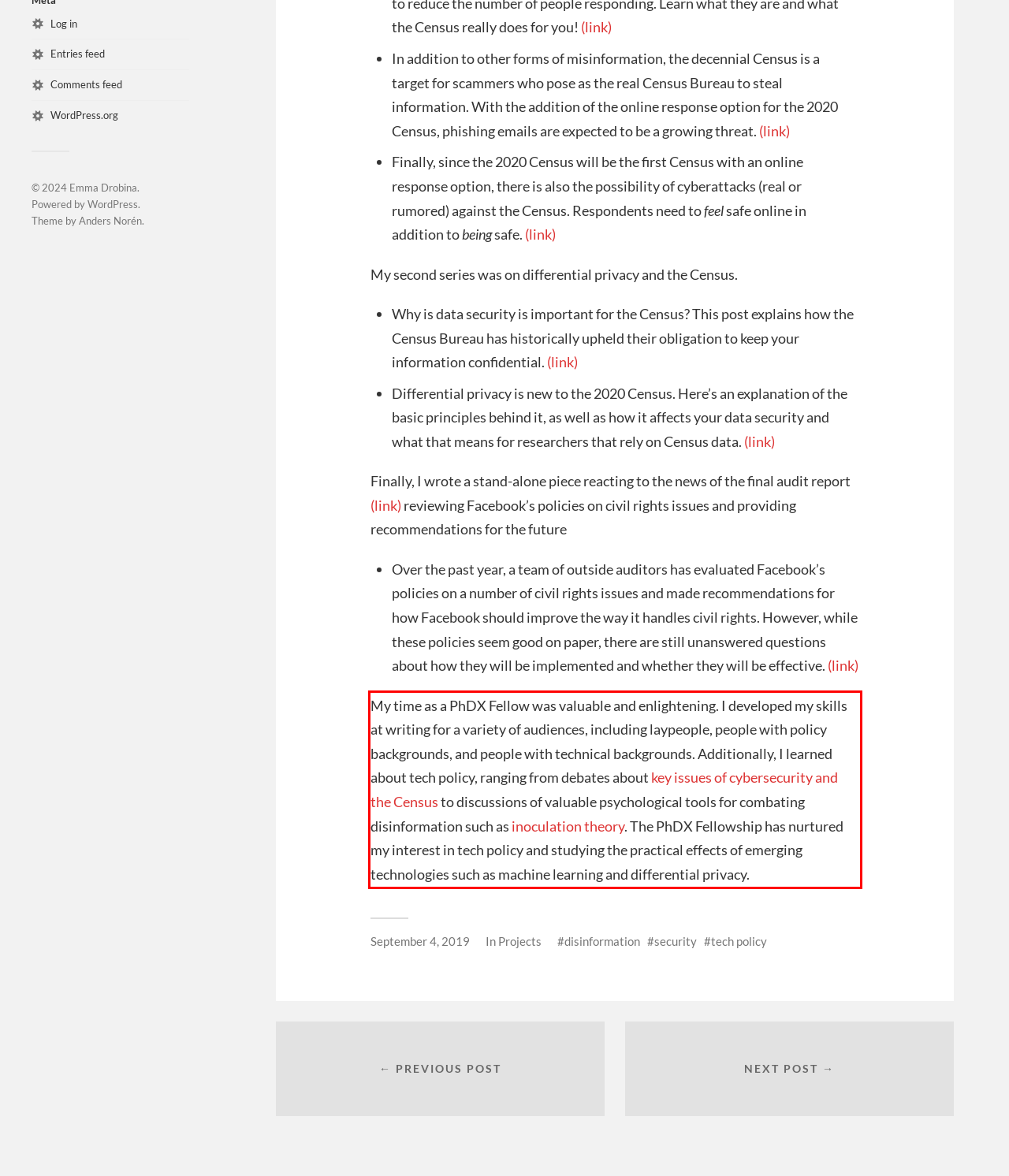Please recognize and transcribe the text located inside the red bounding box in the webpage image.

My time as a PhDX Fellow was valuable and enlightening. I developed my skills at writing for a variety of audiences, including laypeople, people with policy backgrounds, and people with technical backgrounds. Additionally, I learned about tech policy, ranging from debates about key issues of cybersecurity and the Census to discussions of valuable psychological tools for combating disinformation such as inoculation theory. The PhDX Fellowship has nurtured my interest in tech policy and studying the practical effects of emerging technologies such as machine learning and differential privacy.